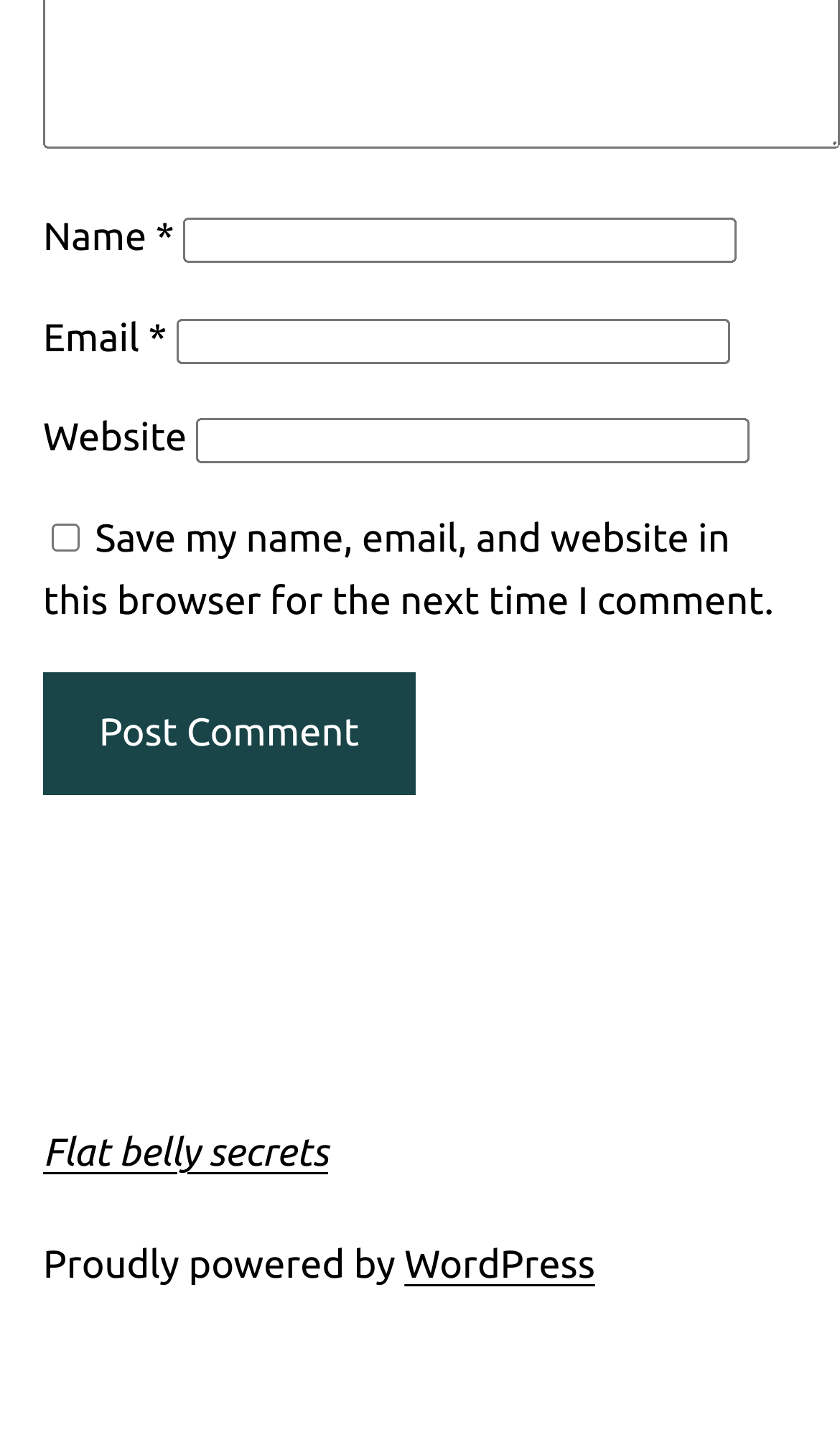What is the button 'Post Comment' used for? Based on the image, give a response in one word or a short phrase.

Submit comment